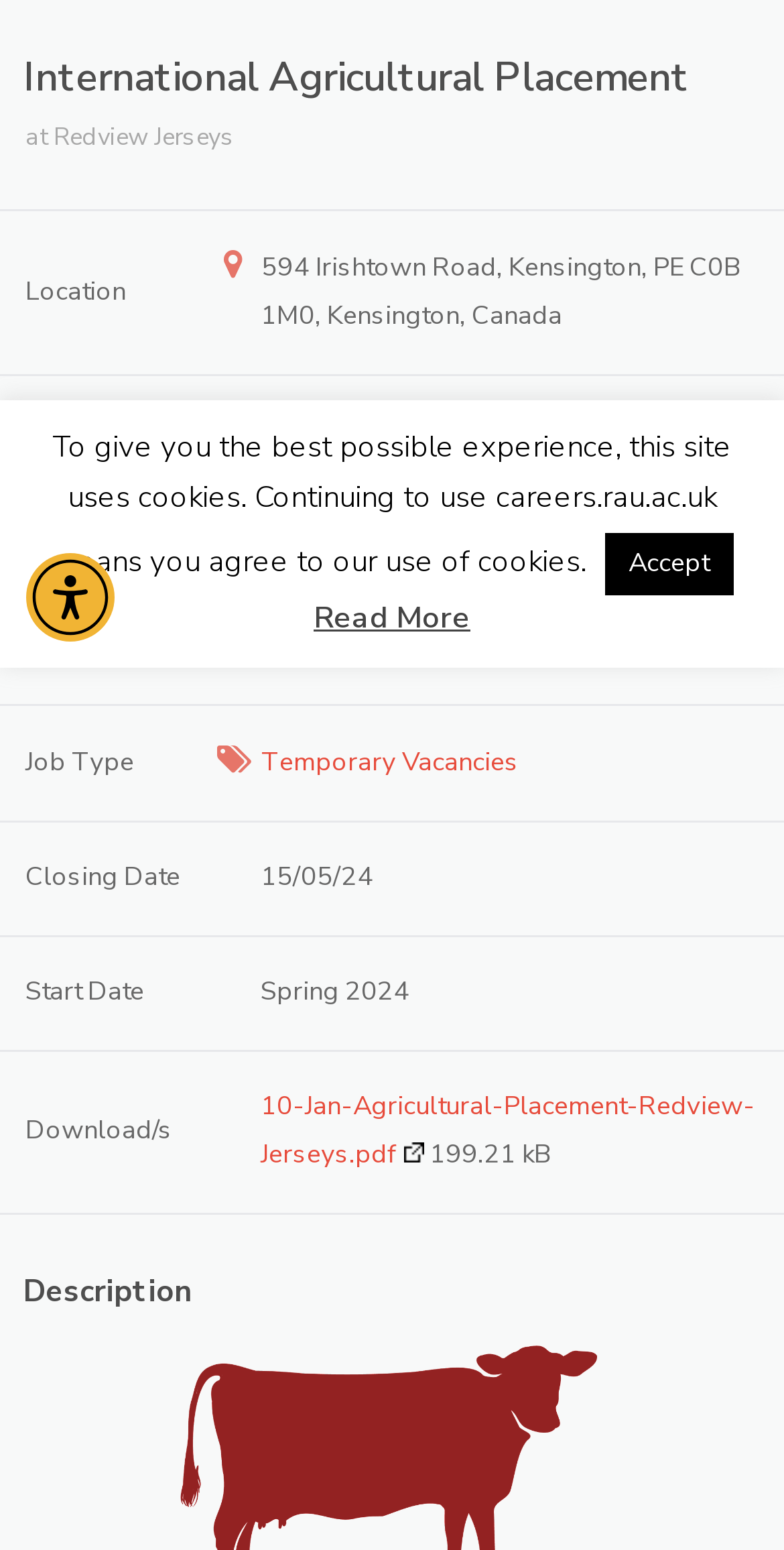Given the element description, predict the bounding box coordinates in the format (top-left x, top-left y, bottom-right x, bottom-right y), using floating point numbers between 0 and 1: Temporary Vacancies

[0.334, 0.481, 0.662, 0.504]